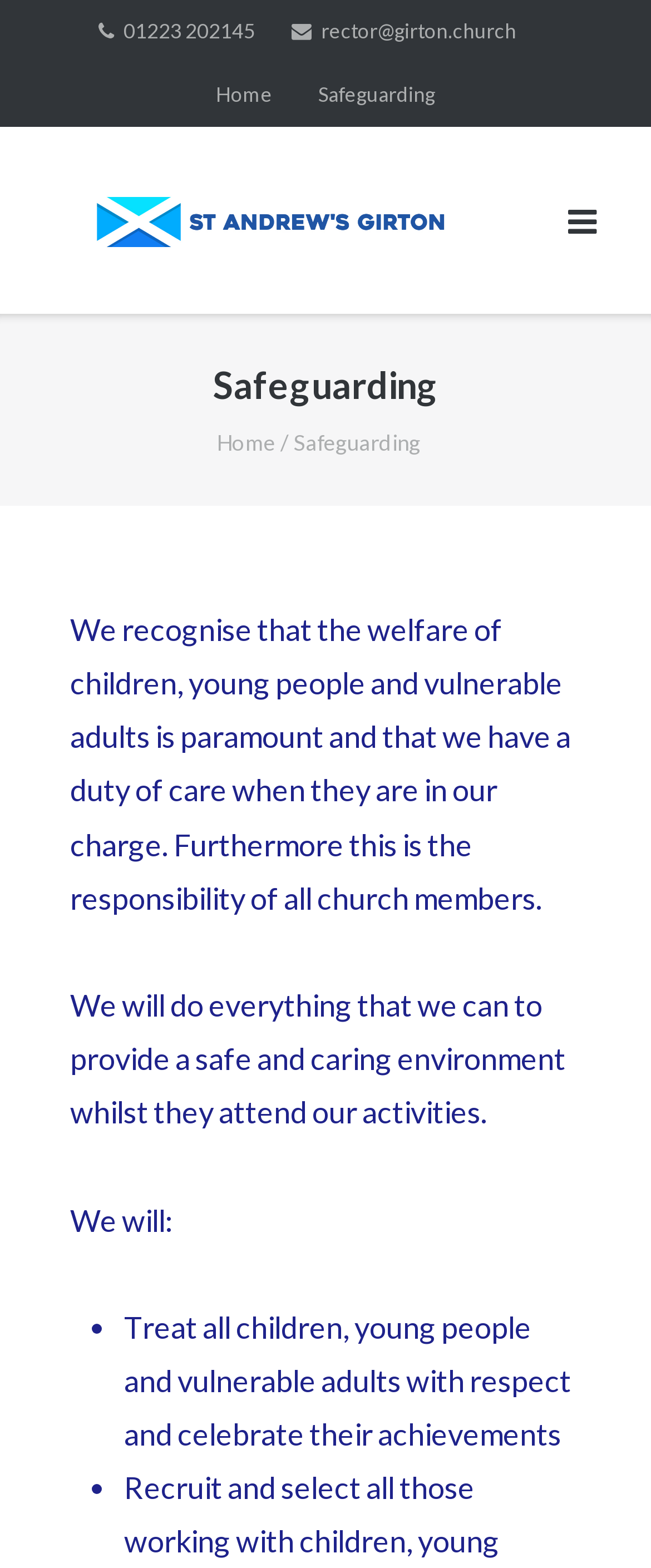Provide a brief response to the question using a single word or phrase: 
What is the purpose of the webpage?

Safeguarding